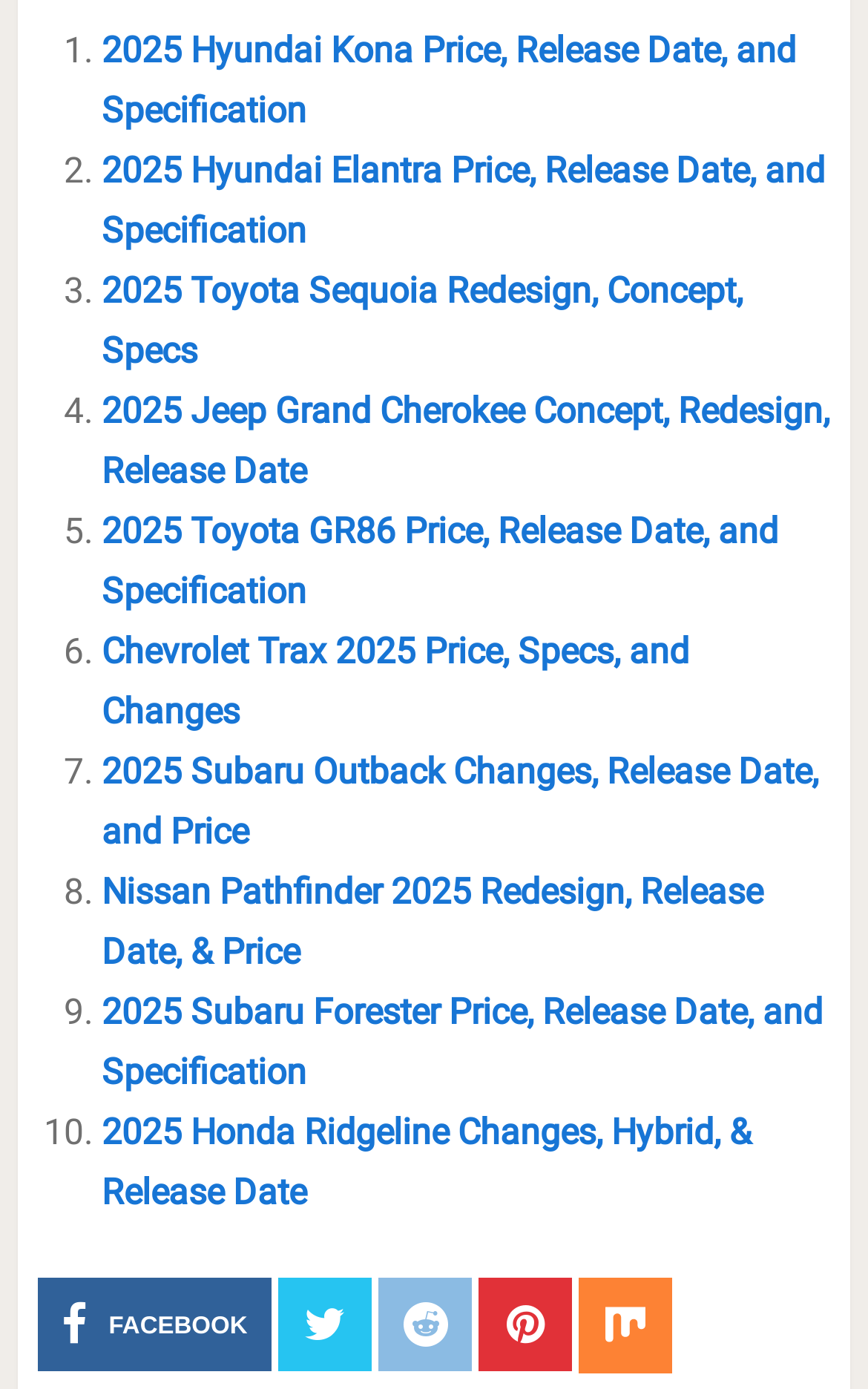How many car models are listed? Look at the image and give a one-word or short phrase answer.

10